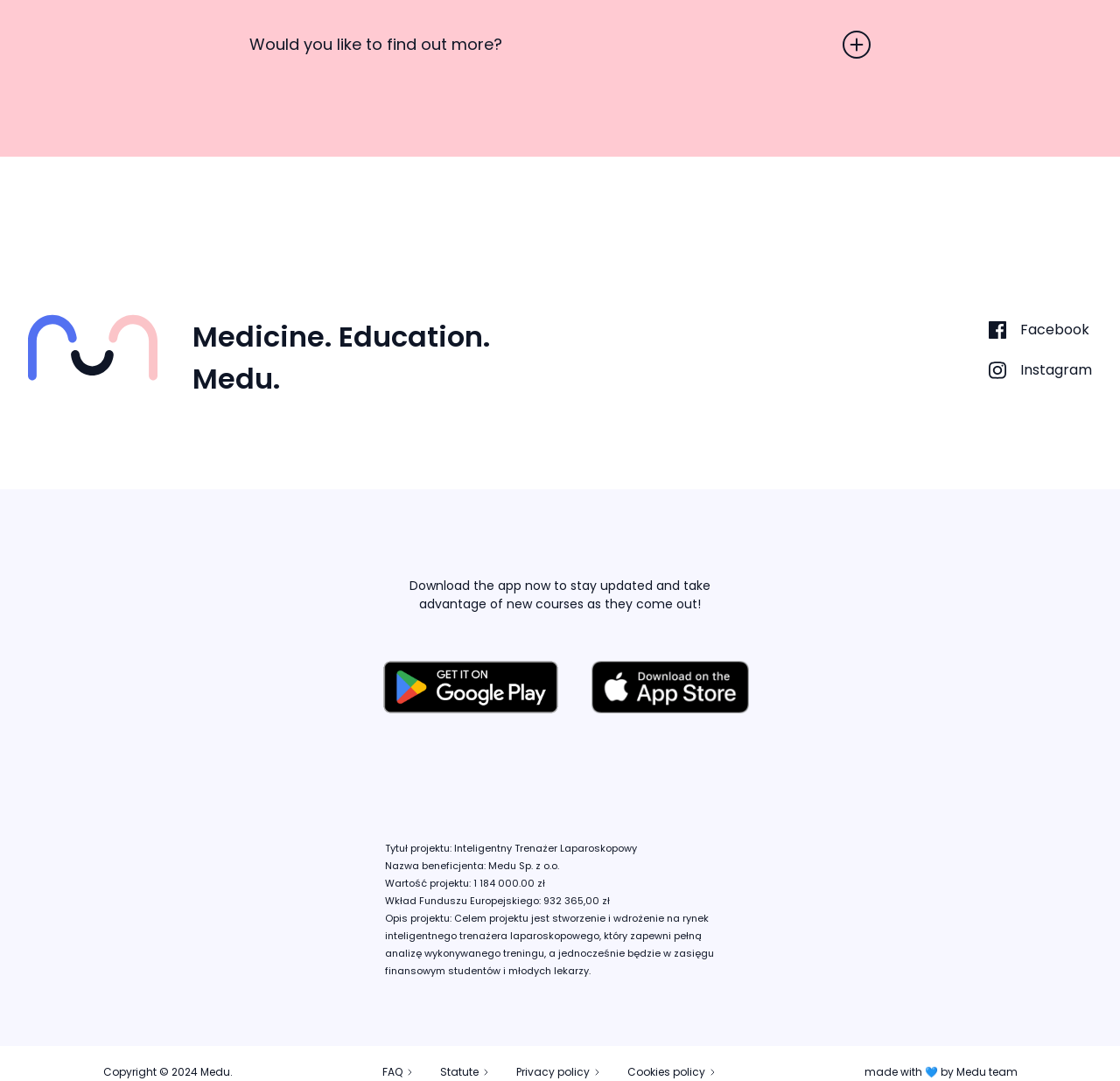Answer this question in one word or a short phrase: How can users contact the organization?

By email